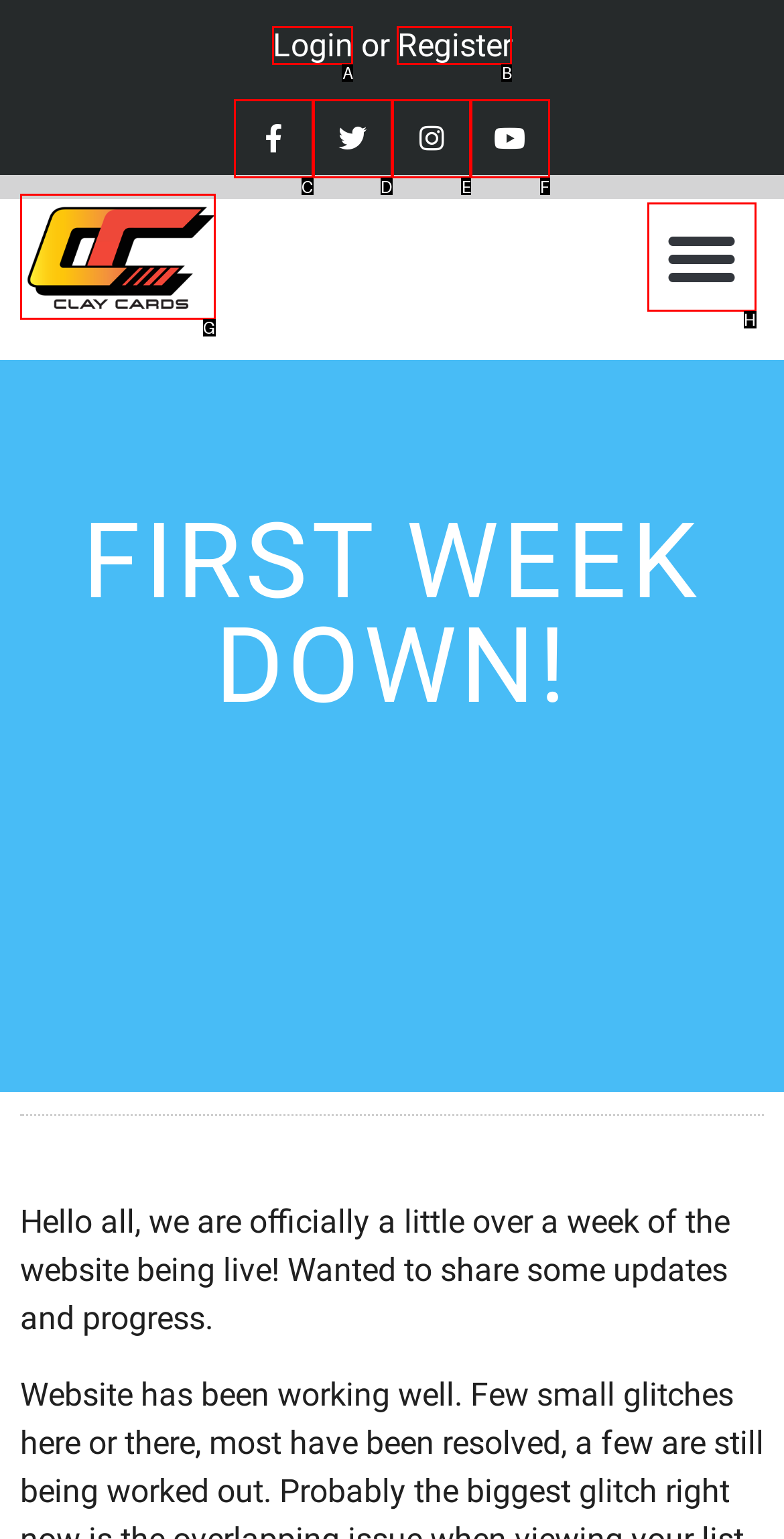Pick the option that corresponds to: aria-label="Instagram"
Provide the letter of the correct choice.

None